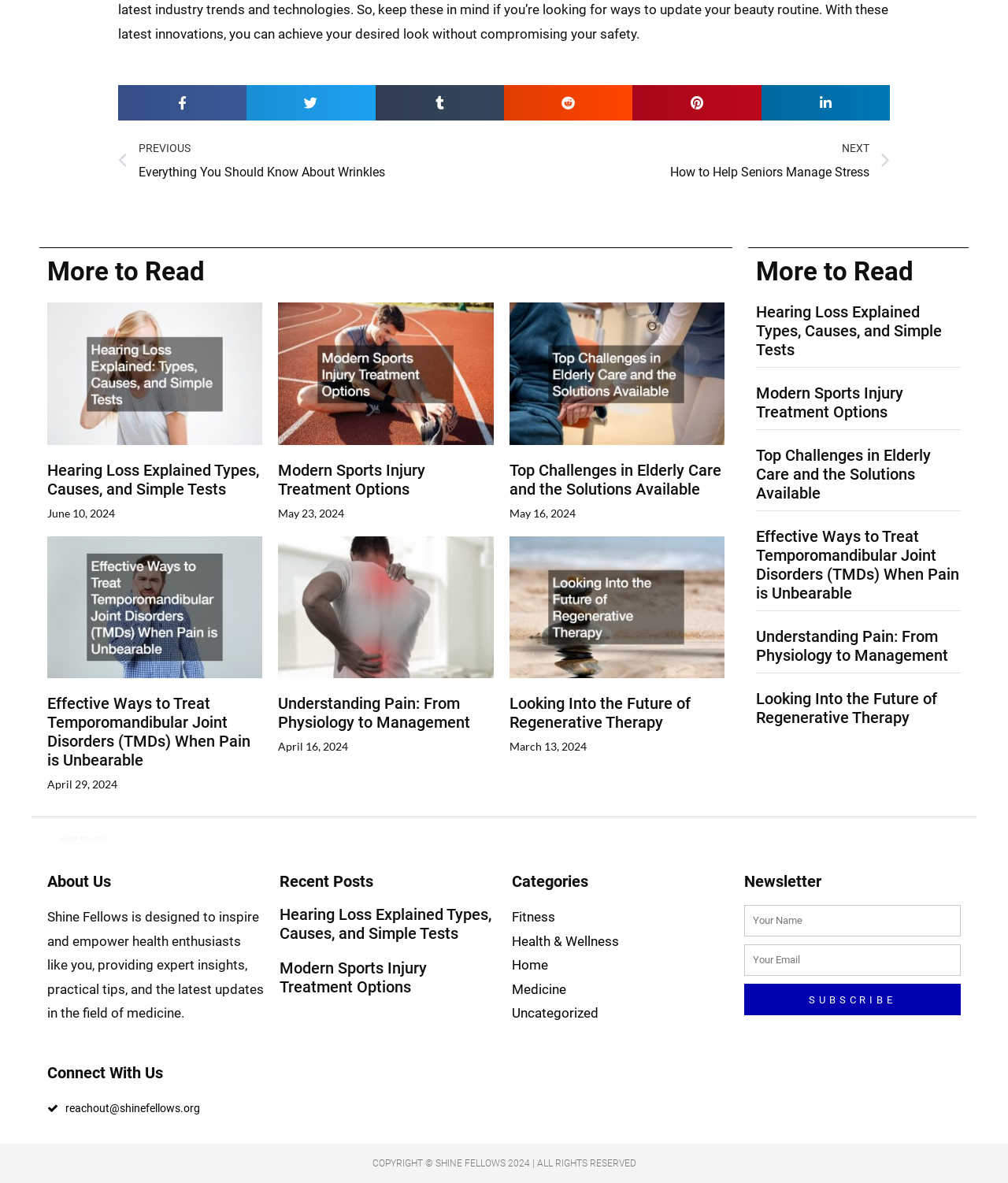Find the bounding box coordinates of the element to click in order to complete the given instruction: "Explore the Fitness category."

[0.508, 0.768, 0.551, 0.782]